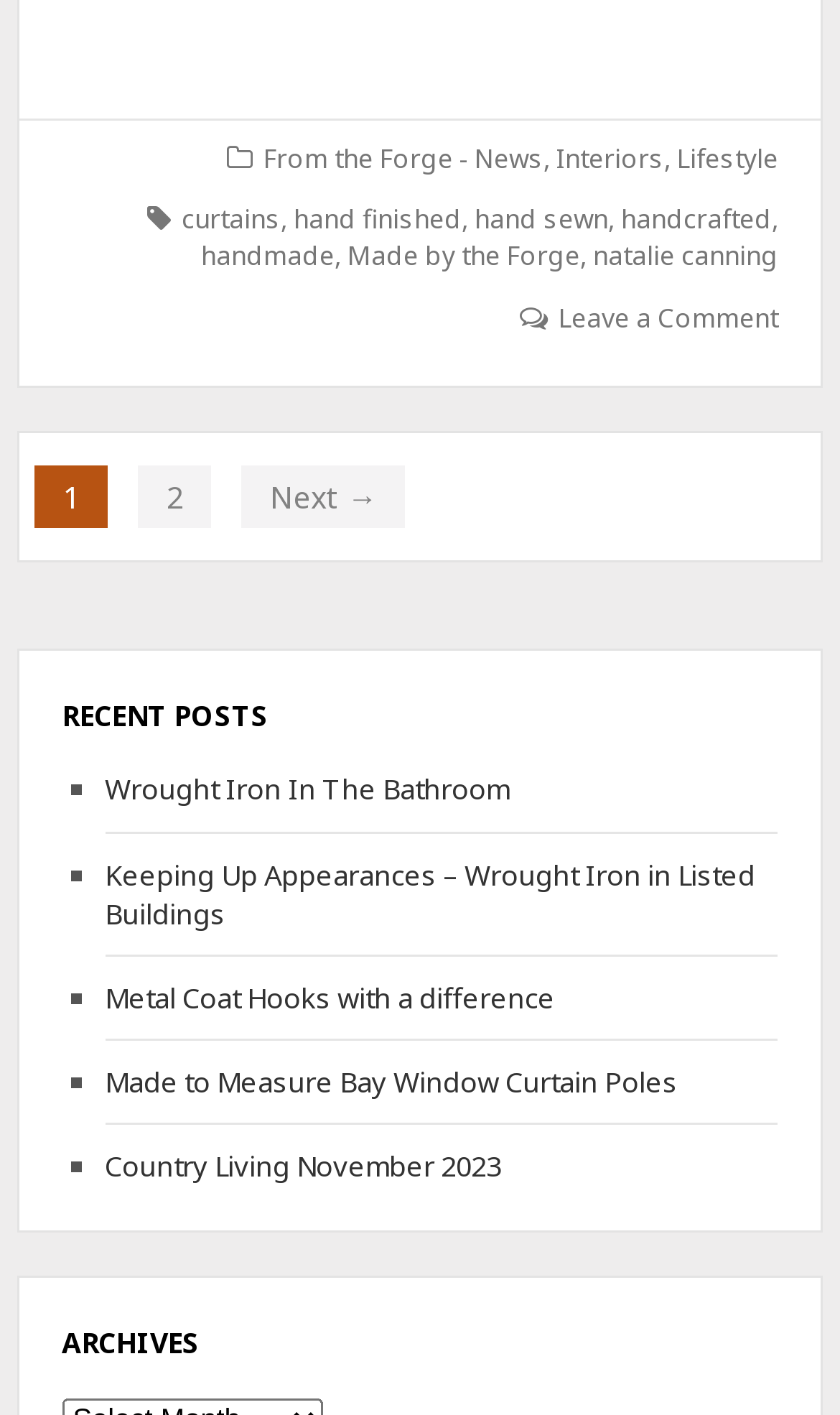What is the name of the author mentioned?
Refer to the screenshot and deliver a thorough answer to the question presented.

I looked at the links in the middle section of the page and found a link that says 'natalie canning', which I assume is the name of the author mentioned.